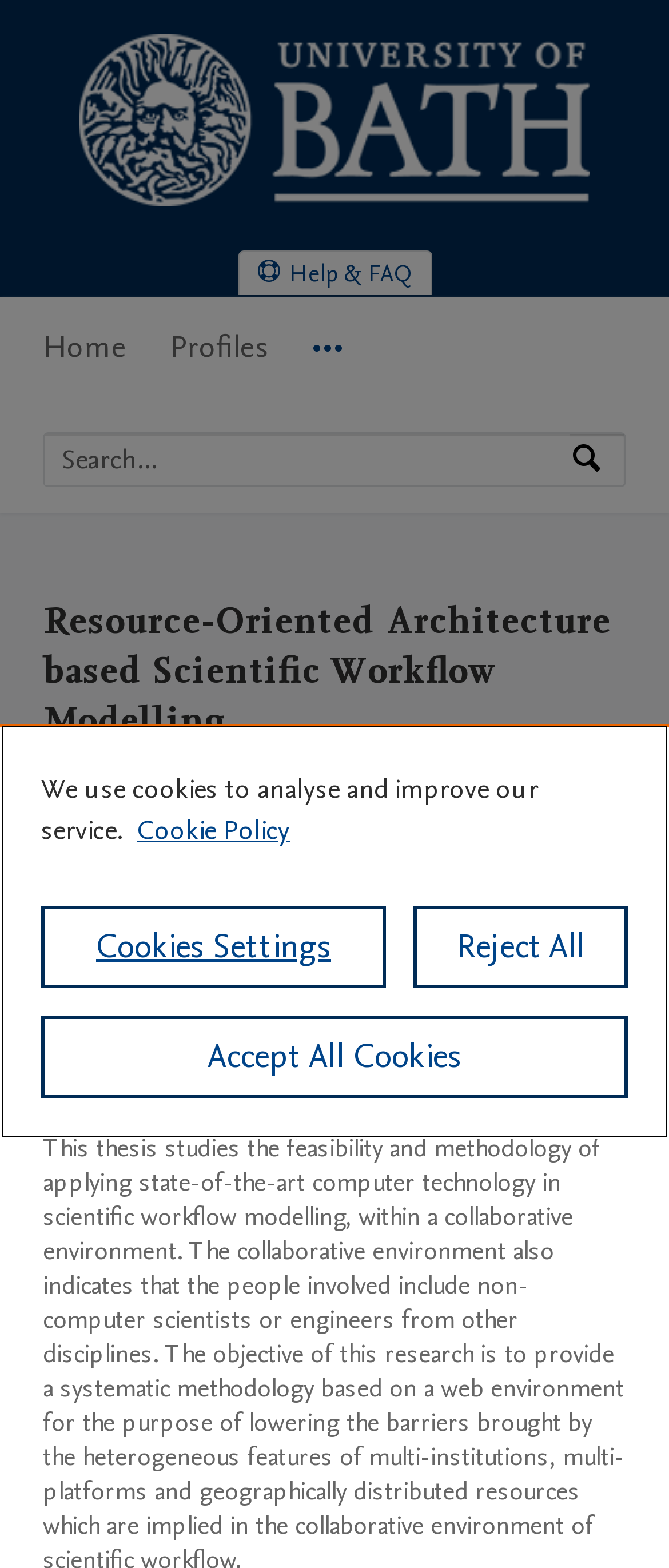What is the department of the student?
Kindly offer a detailed explanation using the data available in the image.

I found the answer by looking at the link element on the page, which says 'Department of Computer Science'. This is likely the department of the student.